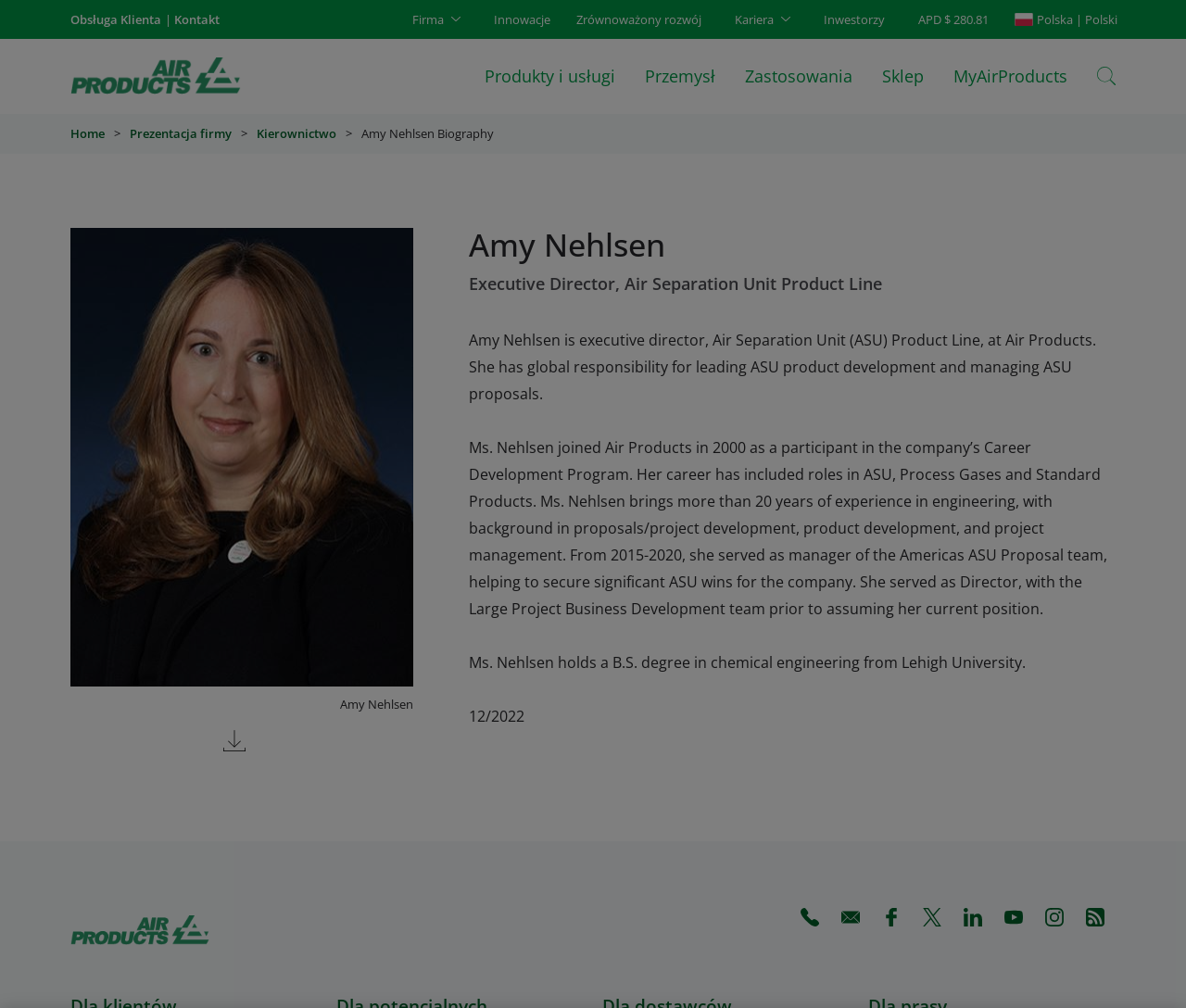Identify the bounding box coordinates for the region of the element that should be clicked to carry out the instruction: "Learn about Air Separation Unit products". The bounding box coordinates should be four float numbers between 0 and 1, i.e., [left, top, right, bottom].

[0.409, 0.039, 0.519, 0.113]